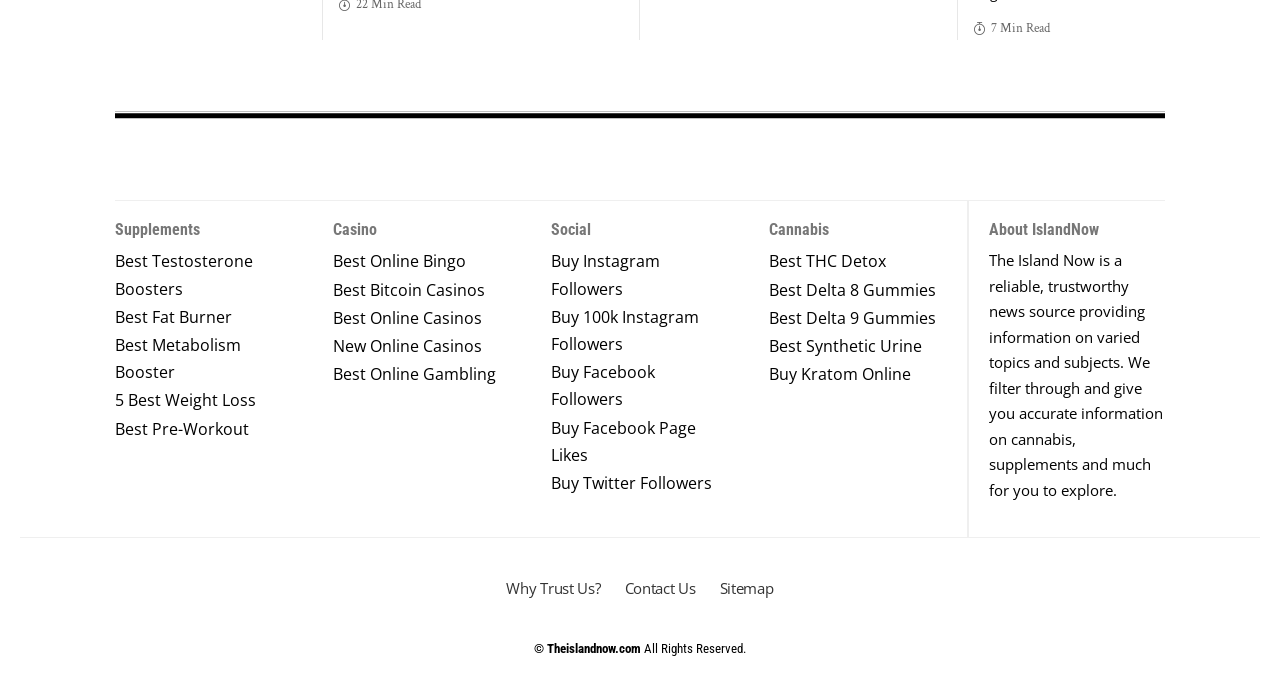Give a one-word or phrase response to the following question: What is the estimated reading time of the article?

7 Min